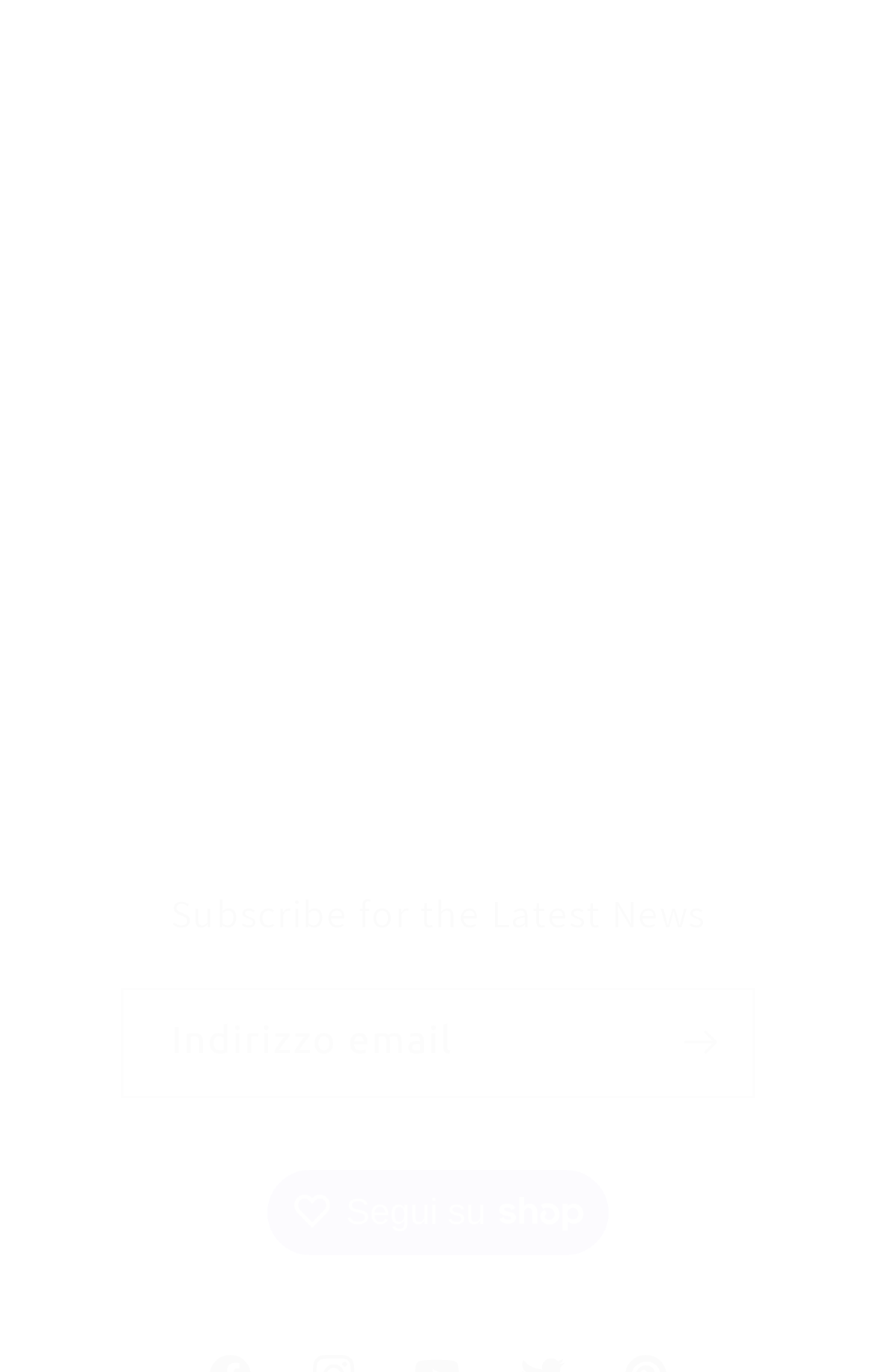Please identify the coordinates of the bounding box that should be clicked to fulfill this instruction: "Click on the 'Iscriviti' button".

[0.74, 0.72, 0.858, 0.8]